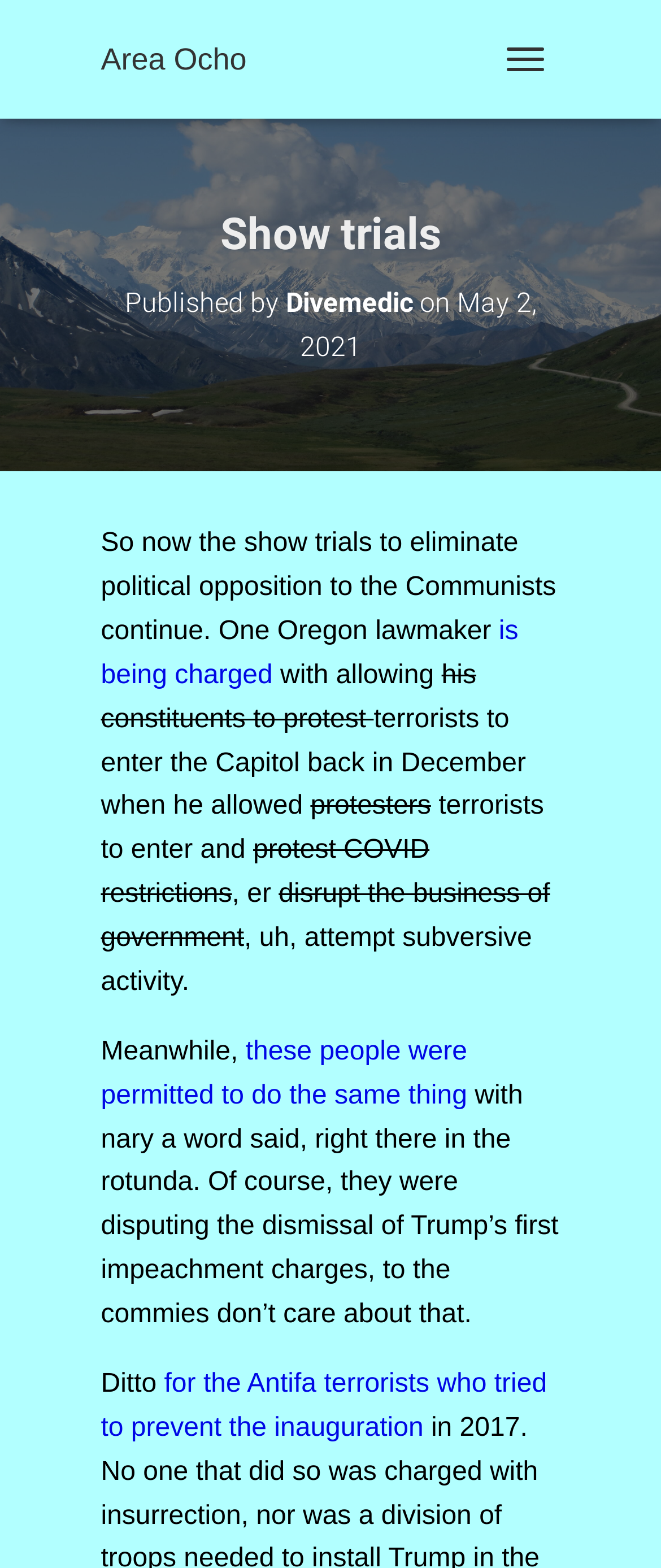Detail the various sections and features of the webpage.

The webpage is about "Show trials" in "Area Ocho". At the top left, there is a link to "Area Ocho". Next to it, on the right, is a button to "TOGGLE NAVIGATION". Below these elements, there is a heading that reads "Show trials" and another heading that indicates the article was "Published by Divemedic on May 2, 2021". The author's name "Divemedic" is a link, and the publication date is displayed as a time element.

The main content of the webpage is a long paragraph of text that discusses show trials and political opposition to Communists. The text is divided into several sections, with some parts being links or deletions. The paragraph starts by stating that show trials are being used to eliminate political opposition to Communists, and then goes on to describe a specific case of an Oregon lawmaker being charged with allowing protesters to enter the Capitol. The text also mentions terrorists, COVID restrictions, and subversive activity.

Below the main paragraph, there are a few more lines of text, including a link to a statement about Antifa terrorists who tried to prevent the inauguration. At the bottom right of the page, there is a button and an image, but their purposes are not clear from the accessibility tree.

Overall, the webpage appears to be a blog post or article discussing political issues and show trials, with a focus on the Communist party and its opposition.